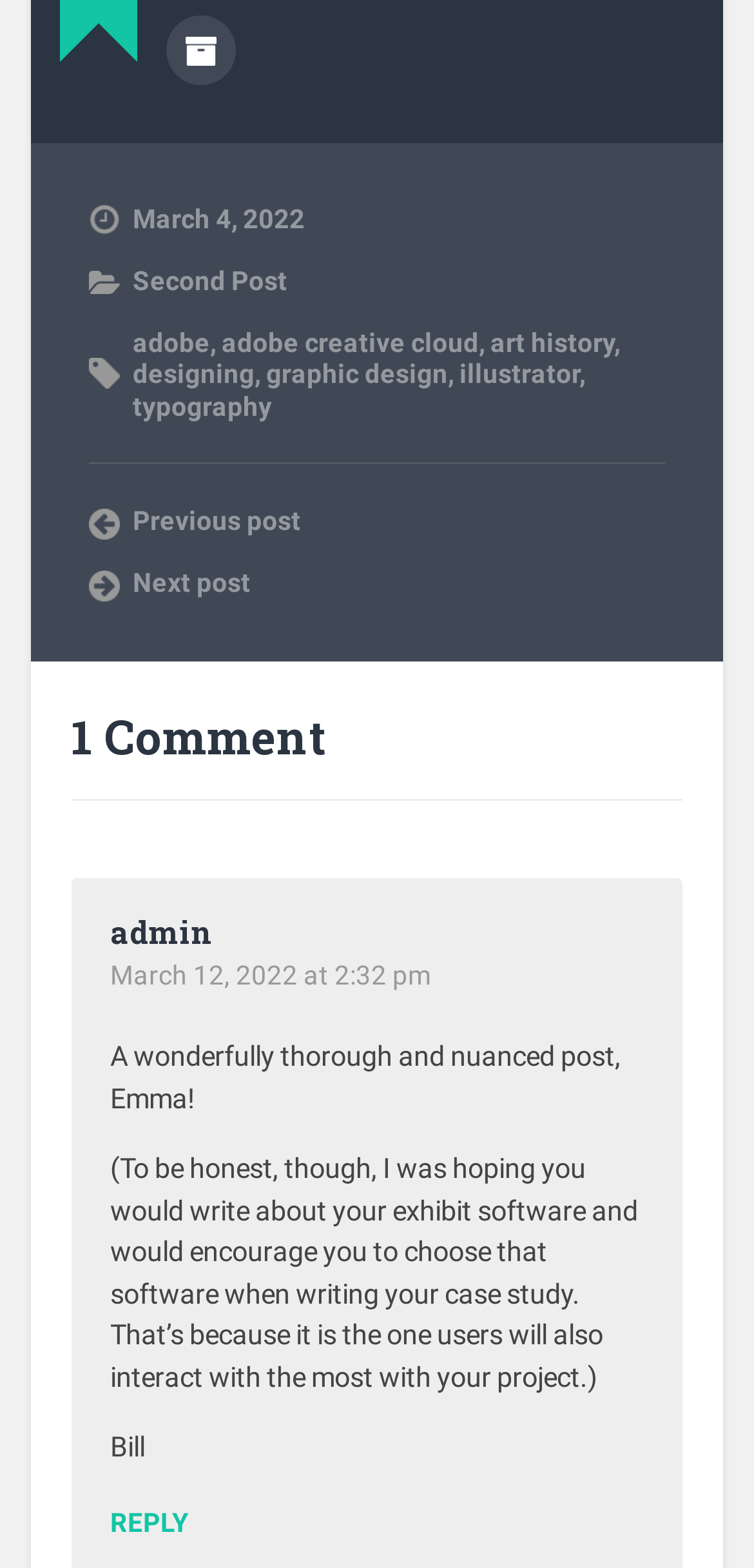Determine the bounding box coordinates of the clickable region to carry out the instruction: "Read second post".

[0.176, 0.169, 0.381, 0.189]